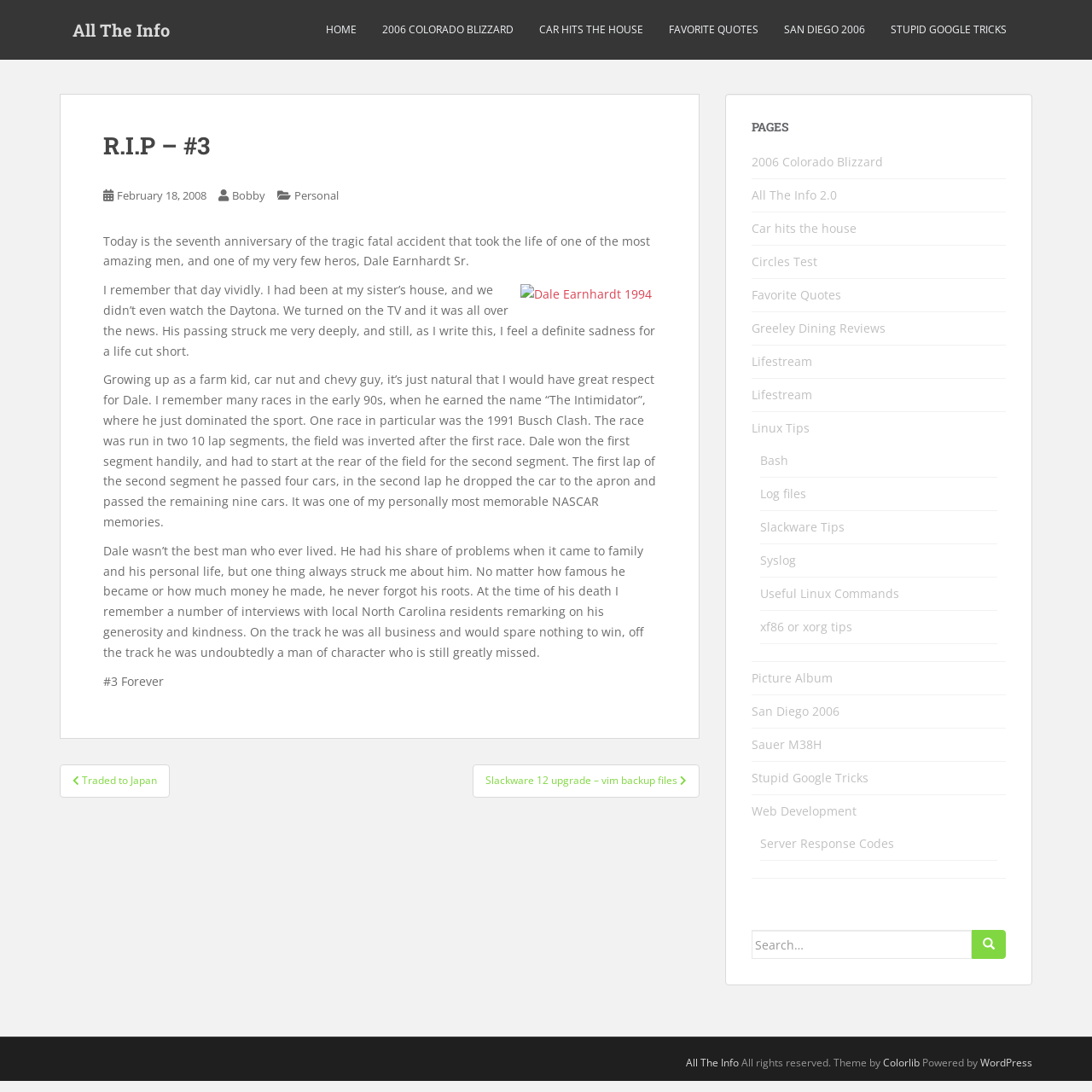Extract the top-level heading from the webpage and provide its text.

R.I.P – #3